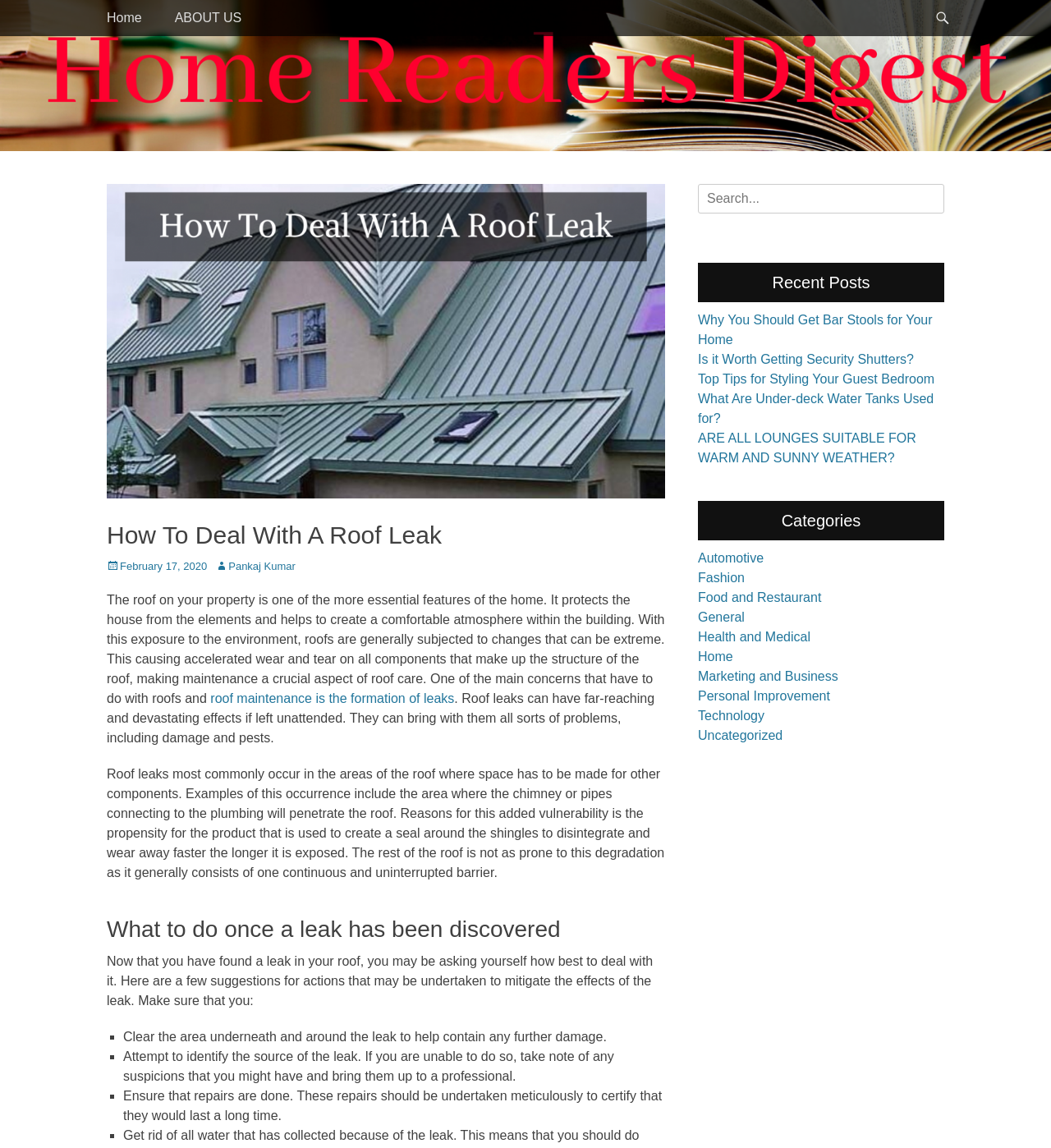What is the consequence of leaving roof leaks unattended?
Using the image, answer in one word or phrase.

Damage and pests